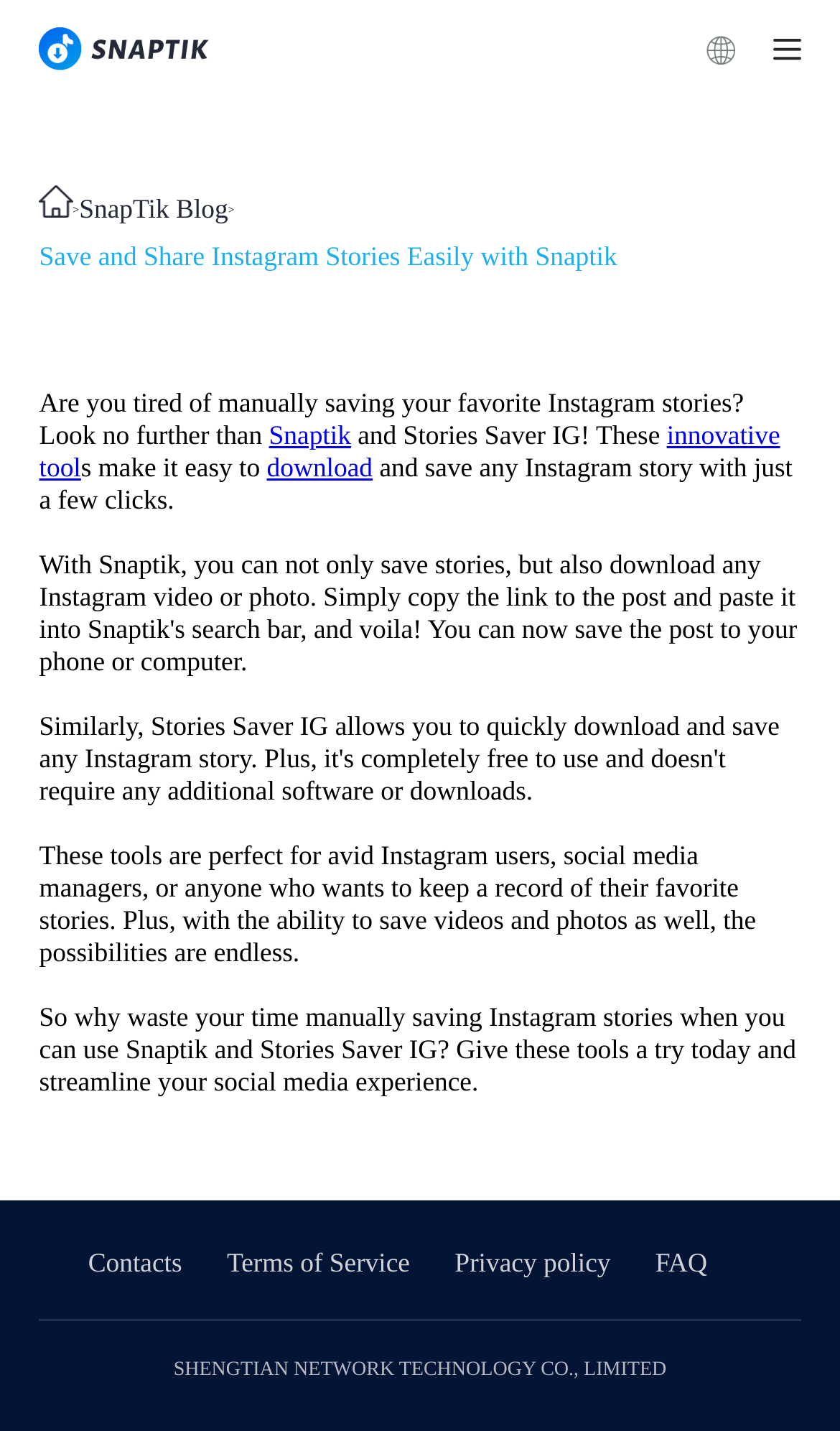Create a detailed narrative of the webpage’s visual and textual elements.

The webpage is about SnapTik Blog, which provides information on SnapTik products and TikTok popular video information. At the top, there is a logo image of SnapTik, accompanied by a link to the blog's homepage. Below the logo, there is a main section that takes up most of the page. 

In the main section, there is a prominent link to "Save and Share Instagram Stories Easily with Snaptik", which is likely a key feature of the SnapTik product. Below this link, there is an article that discusses the benefits of using SnapTik and Stories Saver IG to save Instagram stories. The article is divided into several paragraphs, with links to "Snaptik" and other relevant keywords scattered throughout. 

The article explains that SnapTik and Stories Saver IG are innovative tools that make it easy to download and save Instagram stories with just a few clicks. These tools are perfect for avid Instagram users, social media managers, or anyone who wants to keep a record of their favorite stories. The article concludes by encouraging readers to try out SnapTik and Stories Saver IG to streamline their social media experience.

At the bottom of the page, there is a section with links to "Contacts", "Terms of Service", "Privacy policy", and "FAQ", which provide additional information about the website and its policies. There is also a copyright notice that mentions SHENGTIAN NETWORK TECHNOLOGY CO., LIMITED.